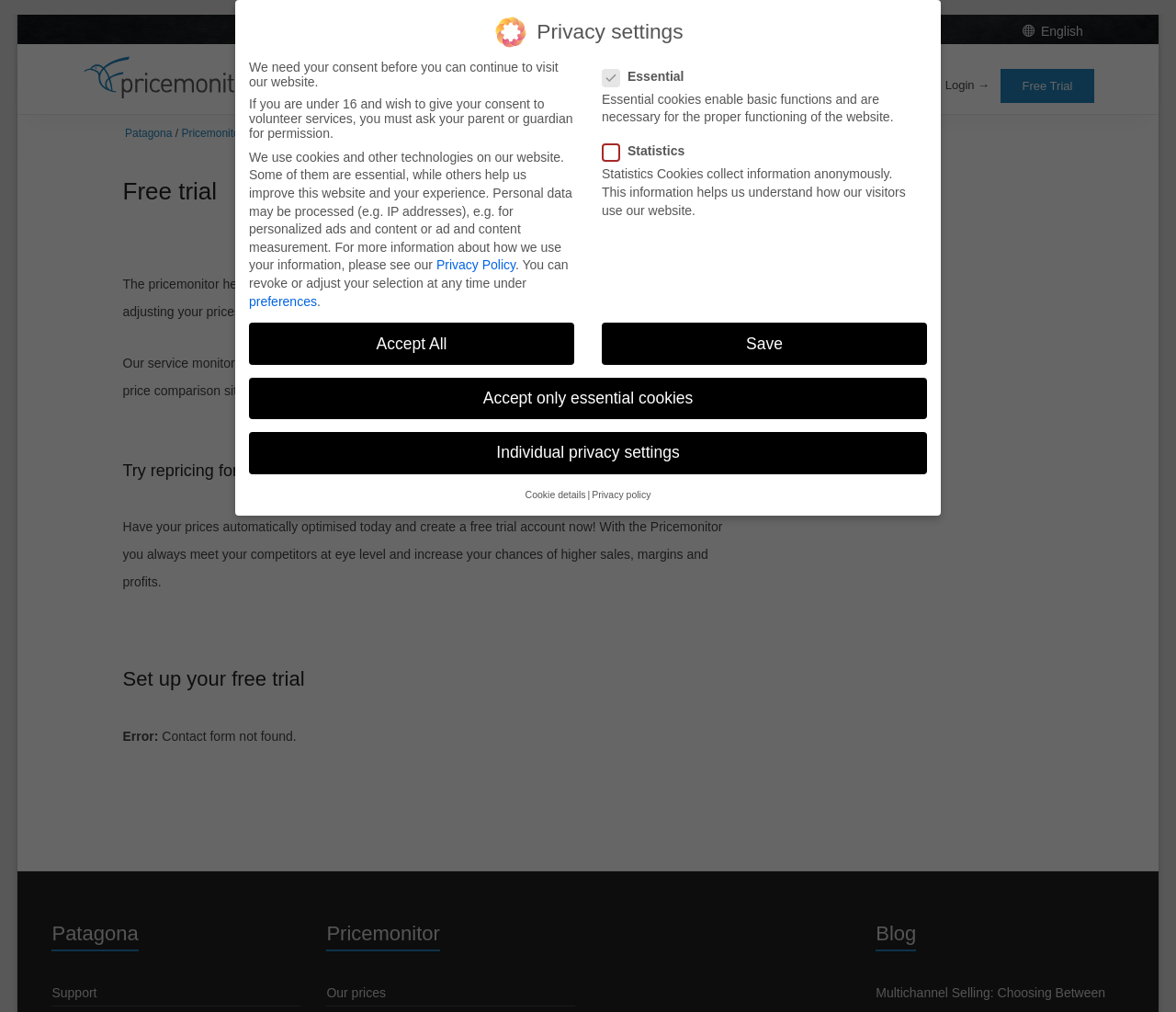Deliver a detailed narrative of the webpage's visual and textual elements.

The webpage is for a company called Patagona, which offers a service called Pricemonitor that helps users stay competitive by automatically adjusting their prices. The page has a free trial option and provides information about the service.

At the top of the page, there is a navigation menu with links to different sections, including Features, References, Service & Support, Prices & Conditions, Blog, and Login. Below the navigation menu, there is a heading that reads "Free trial" and a brief description of the Pricemonitor service.

The main content of the page is divided into two sections. The left section has a heading that reads "Try repricing for free now" and a paragraph of text that explains the benefits of using the Pricemonitor service. There is also a call-to-action button to set up a free trial.

The right section of the page has a heading that reads "Privacy settings" and provides information about how the website uses cookies and other technologies to collect user data. There are several options for users to customize their privacy settings, including checkboxes for essential cookies, statistics cookies, and other options.

At the bottom of the page, there are several links to other sections of the website, including Support, Our prices, and Blog. There is also a link to the company's Privacy Policy.

There are several images on the page, including a logo for Patagona and icons for the different sections of the website. The overall layout of the page is clean and easy to navigate, with clear headings and concise text.